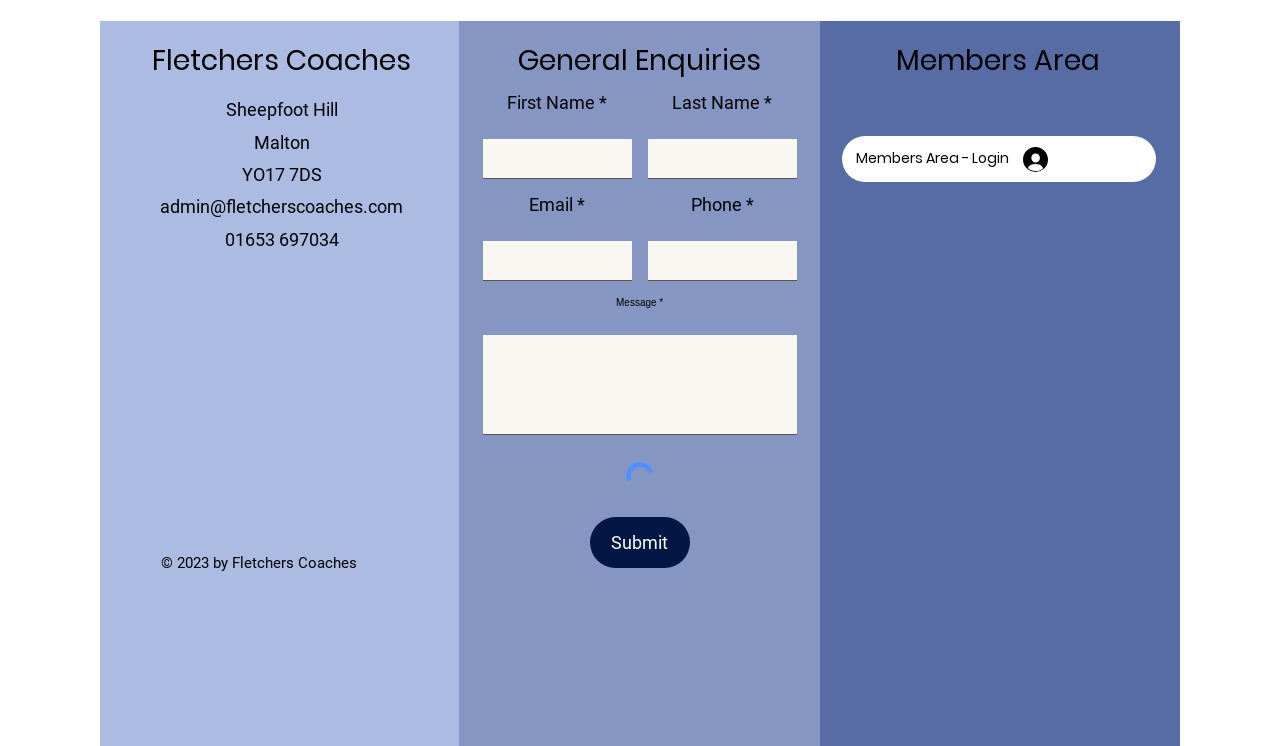What is the address of Fletchers Coaches?
Please provide a comprehensive answer based on the details in the screenshot.

The address can be found in the static text elements below the company name, which read 'Sheepfoot Hill', 'Malton', and 'YO17 7DS'.